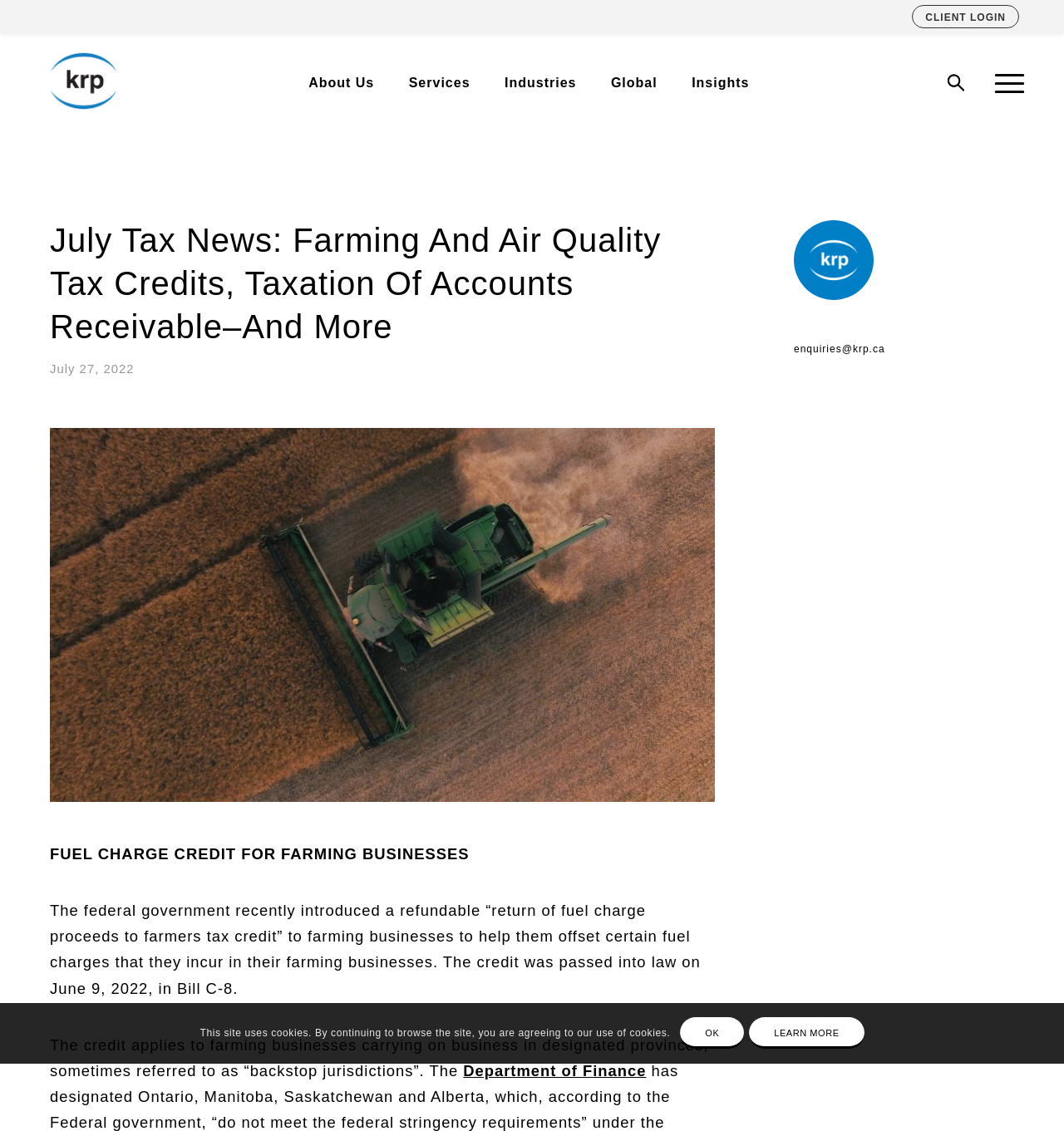Find the bounding box coordinates for the element that must be clicked to complete the instruction: "Visit the Department of Finance website". The coordinates should be four float numbers between 0 and 1, indicated as [left, top, right, bottom].

[0.435, 0.939, 0.607, 0.954]